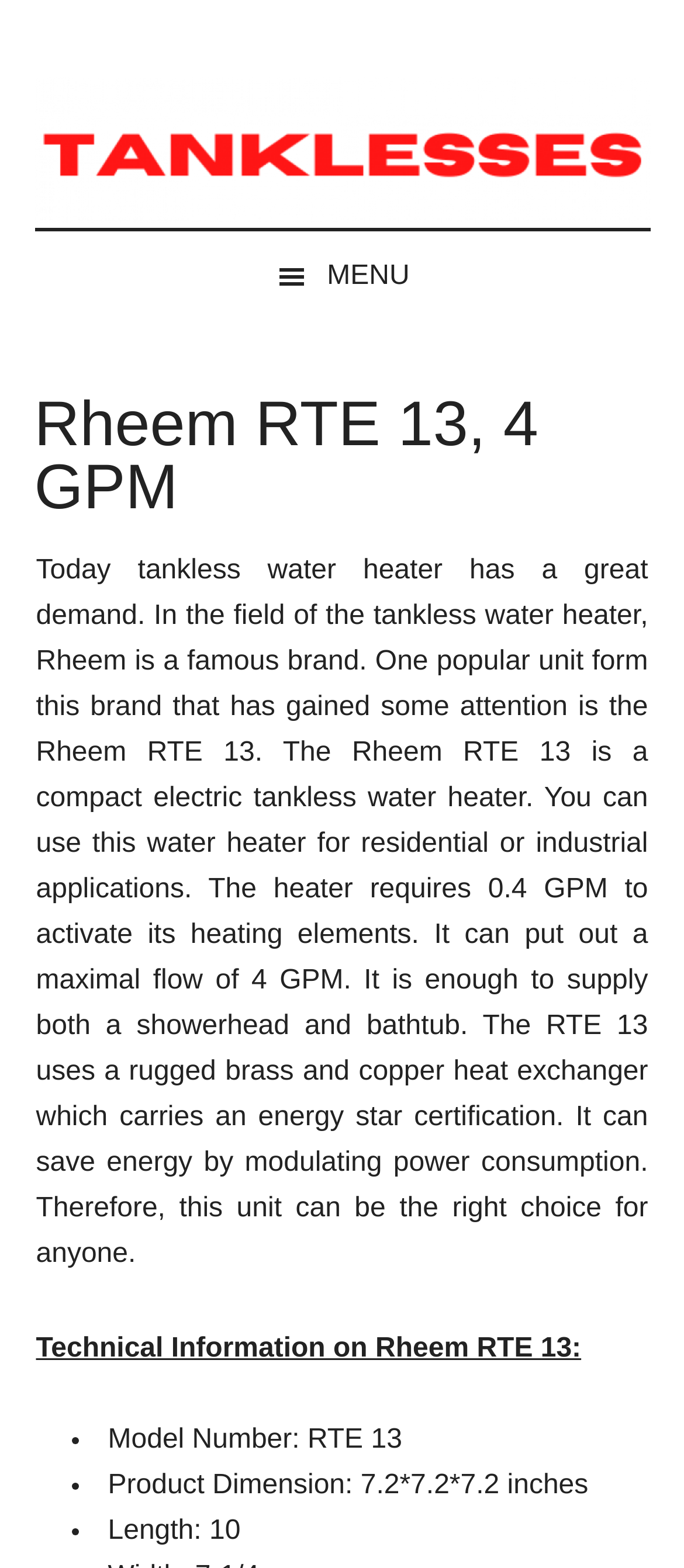What is the minimum flow rate required to activate the heating elements?
Using the information presented in the image, please offer a detailed response to the question.

The webpage mentions that the heater requires 0.4 GPM to activate its heating elements.